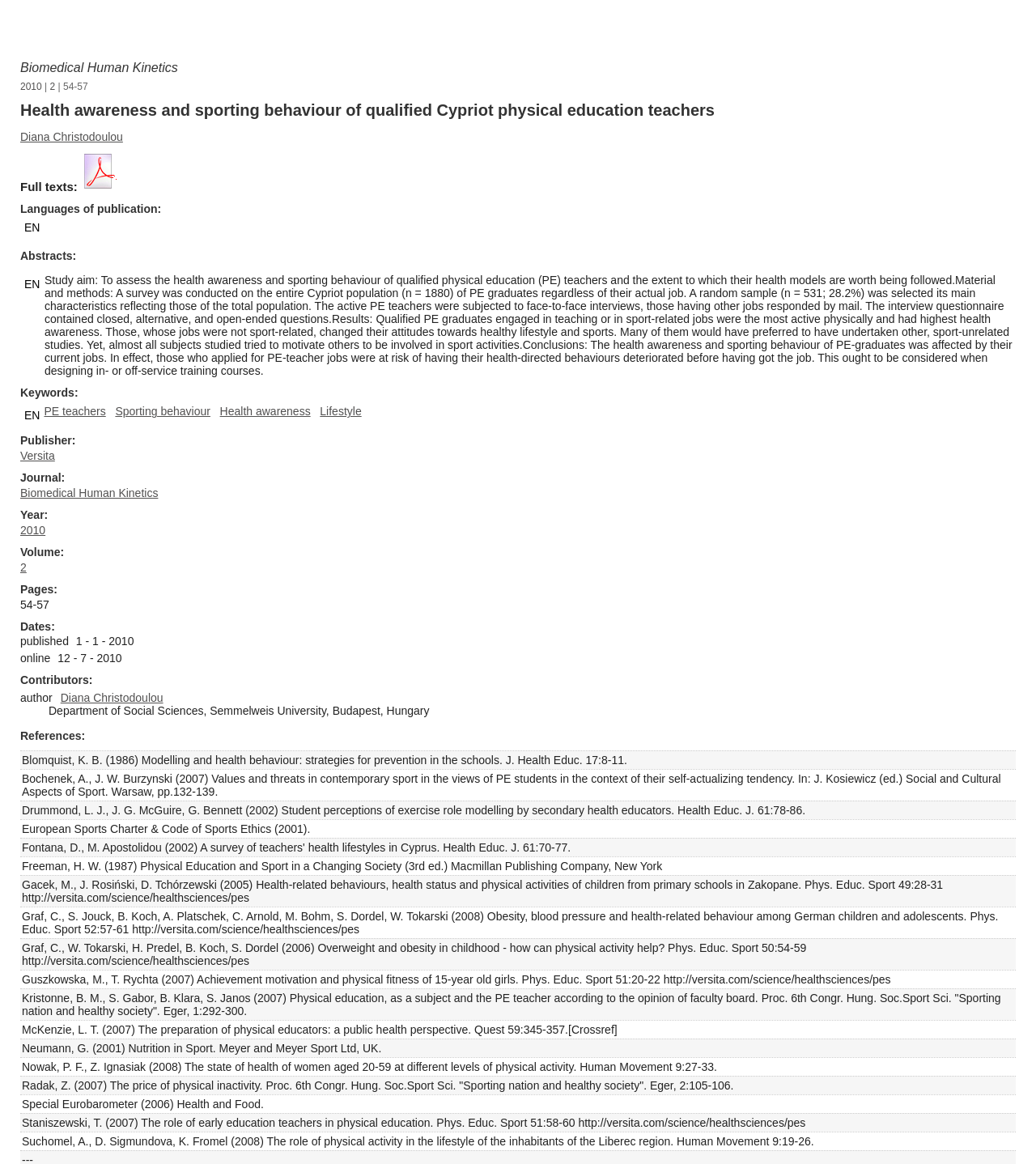Please identify the bounding box coordinates of the element I should click to complete this instruction: 'View the abstract of the article'. The coordinates should be given as four float numbers between 0 and 1, like this: [left, top, right, bottom].

[0.043, 0.235, 0.977, 0.324]